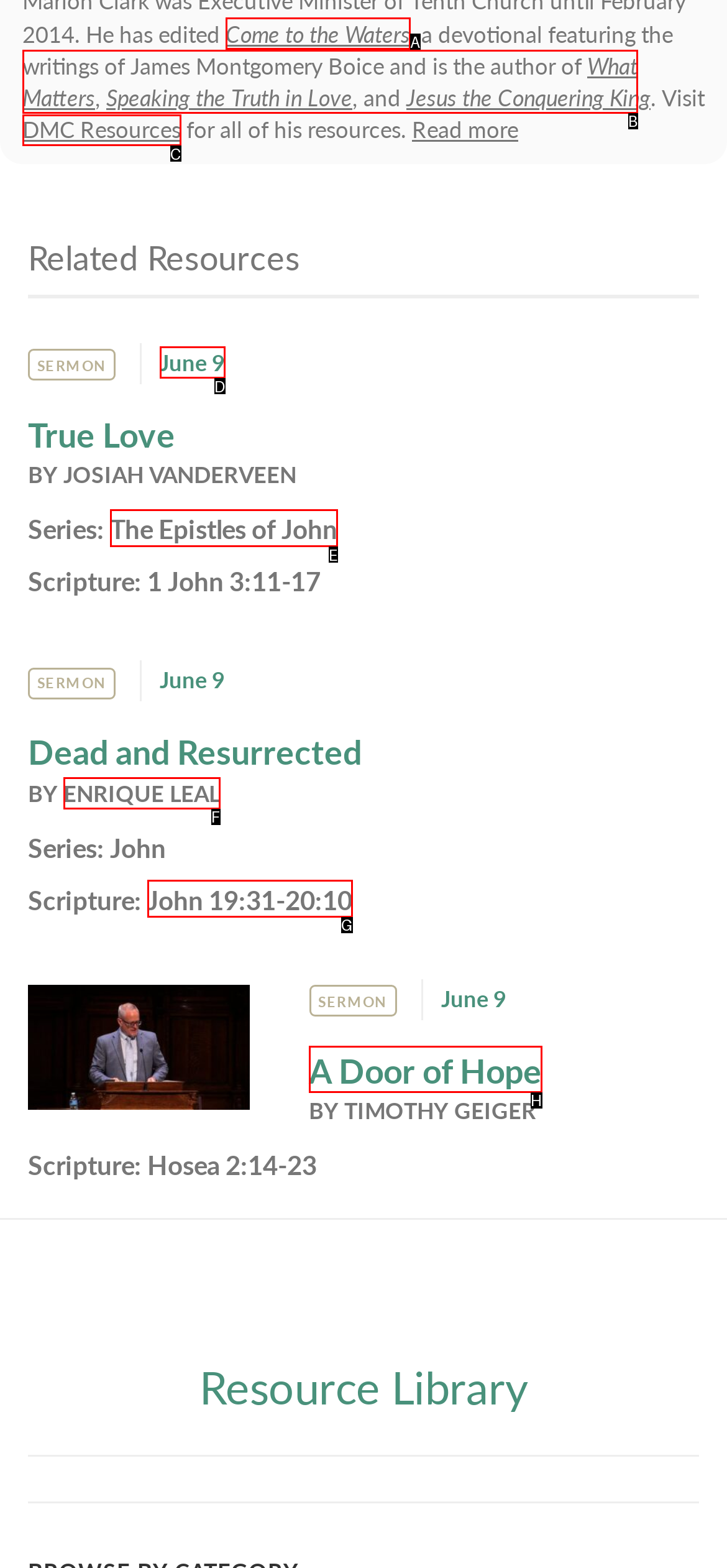Point out the correct UI element to click to carry out this instruction: Visit DMC Resources
Answer with the letter of the chosen option from the provided choices directly.

C